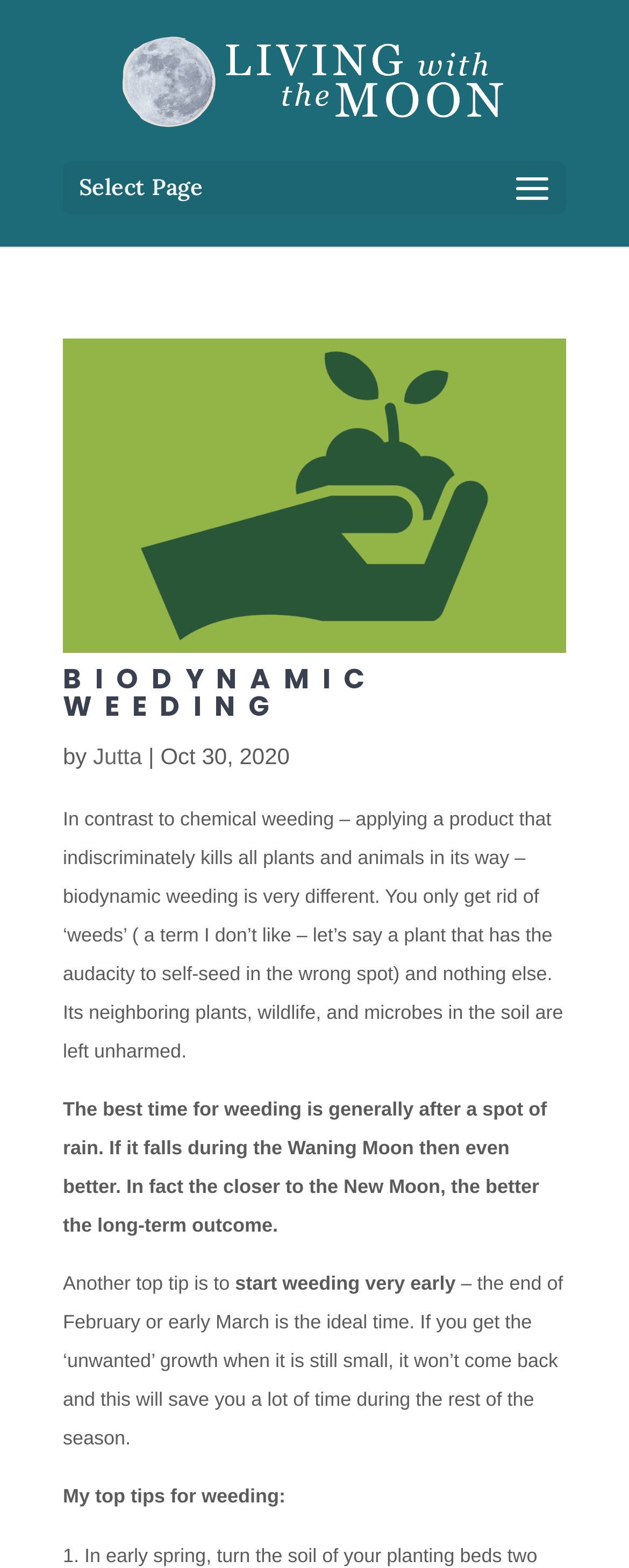What is the title of the first article?
Use the information from the screenshot to give a comprehensive response to the question.

I determined the title of the first article by looking at the heading element with the text 'BIODYNAMIC WEEDING' and its corresponding link element with the same text.